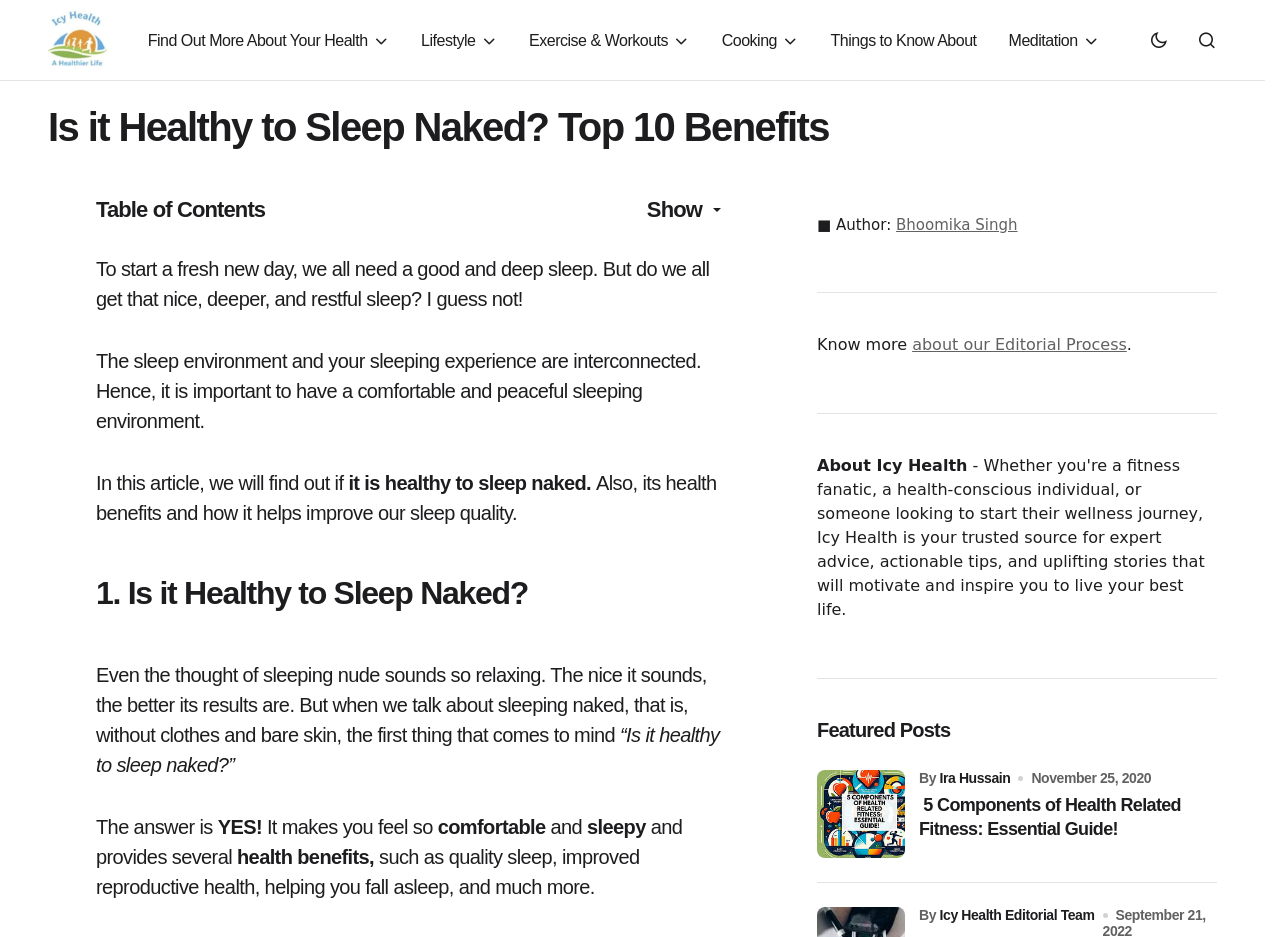Given the element description, predict the bounding box coordinates in the format (top-left x, top-left y, bottom-right x, bottom-right y), using floating point numbers between 0 and 1: alt="Icy Health"

[0.038, 0.011, 0.084, 0.075]